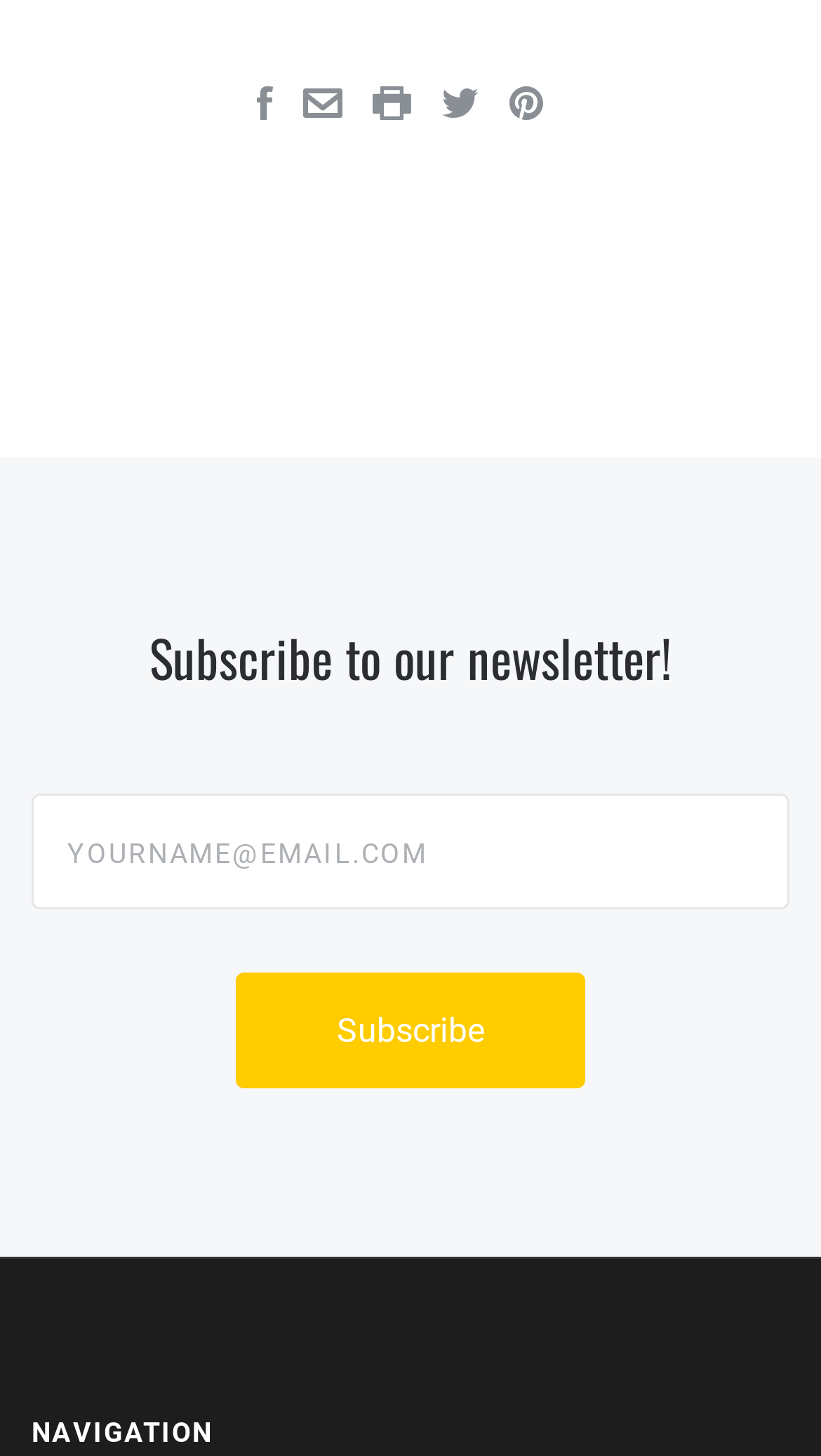Please provide the bounding box coordinates in the format (top-left x, top-left y, bottom-right x, bottom-right y). Remember, all values are floating point numbers between 0 and 1. What is the bounding box coordinate of the region described as: Hydration/Camp Cooking

[0.038, 0.506, 0.446, 0.529]